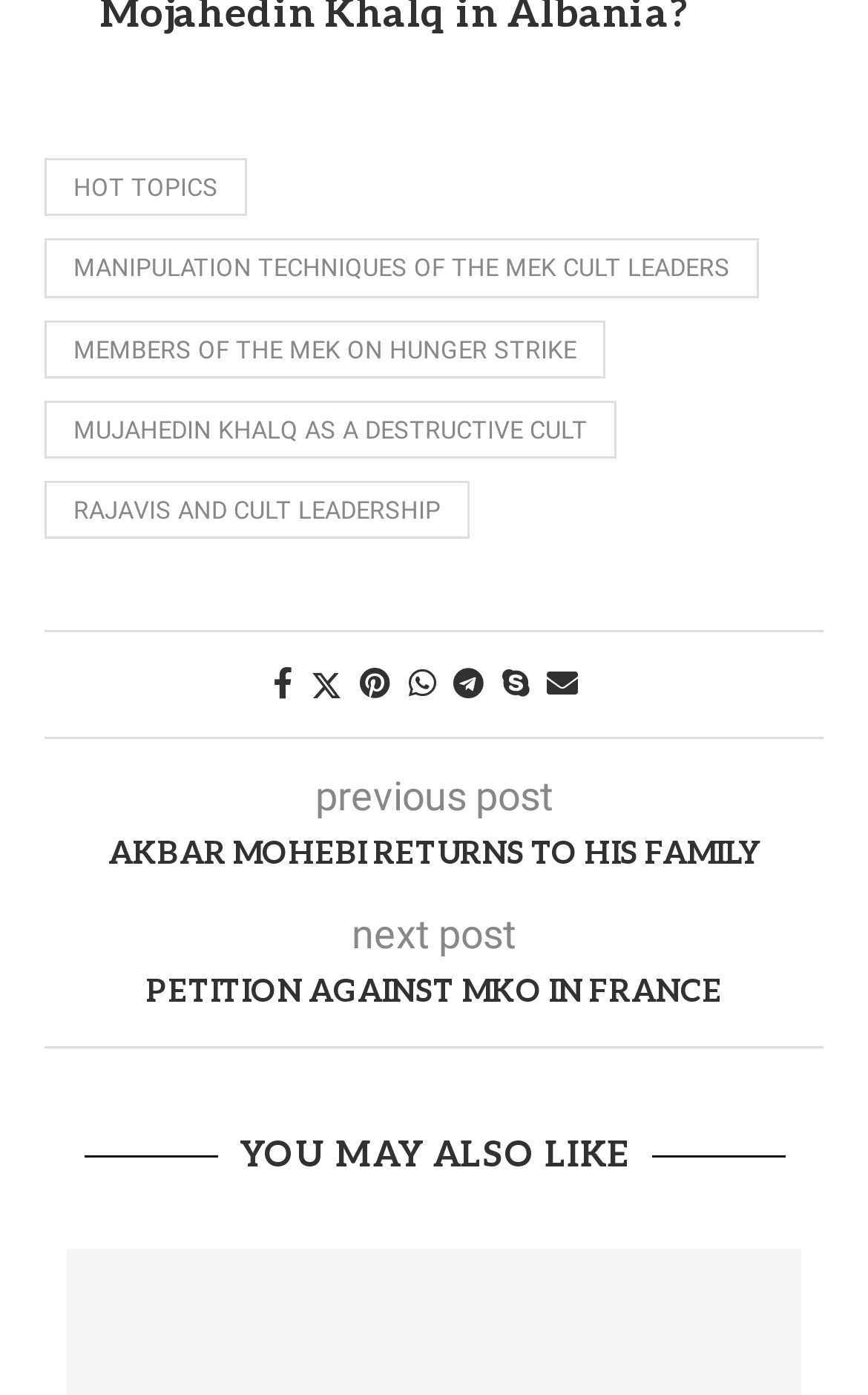Identify the bounding box coordinates for the UI element described as: "Petition Against MKO in France".

[0.051, 0.695, 0.949, 0.727]